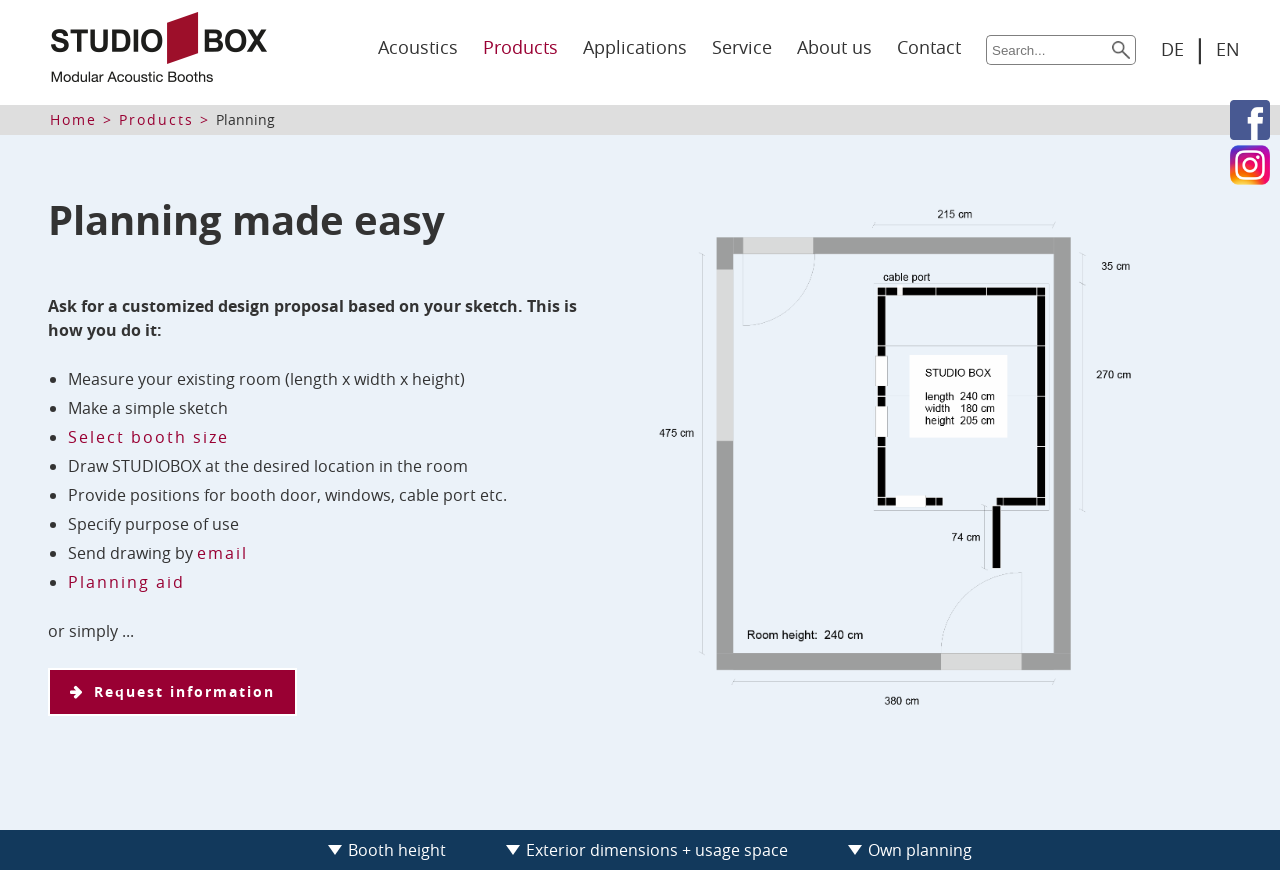What is the language of the webpage?
Please provide a single word or phrase in response based on the screenshot.

German and English